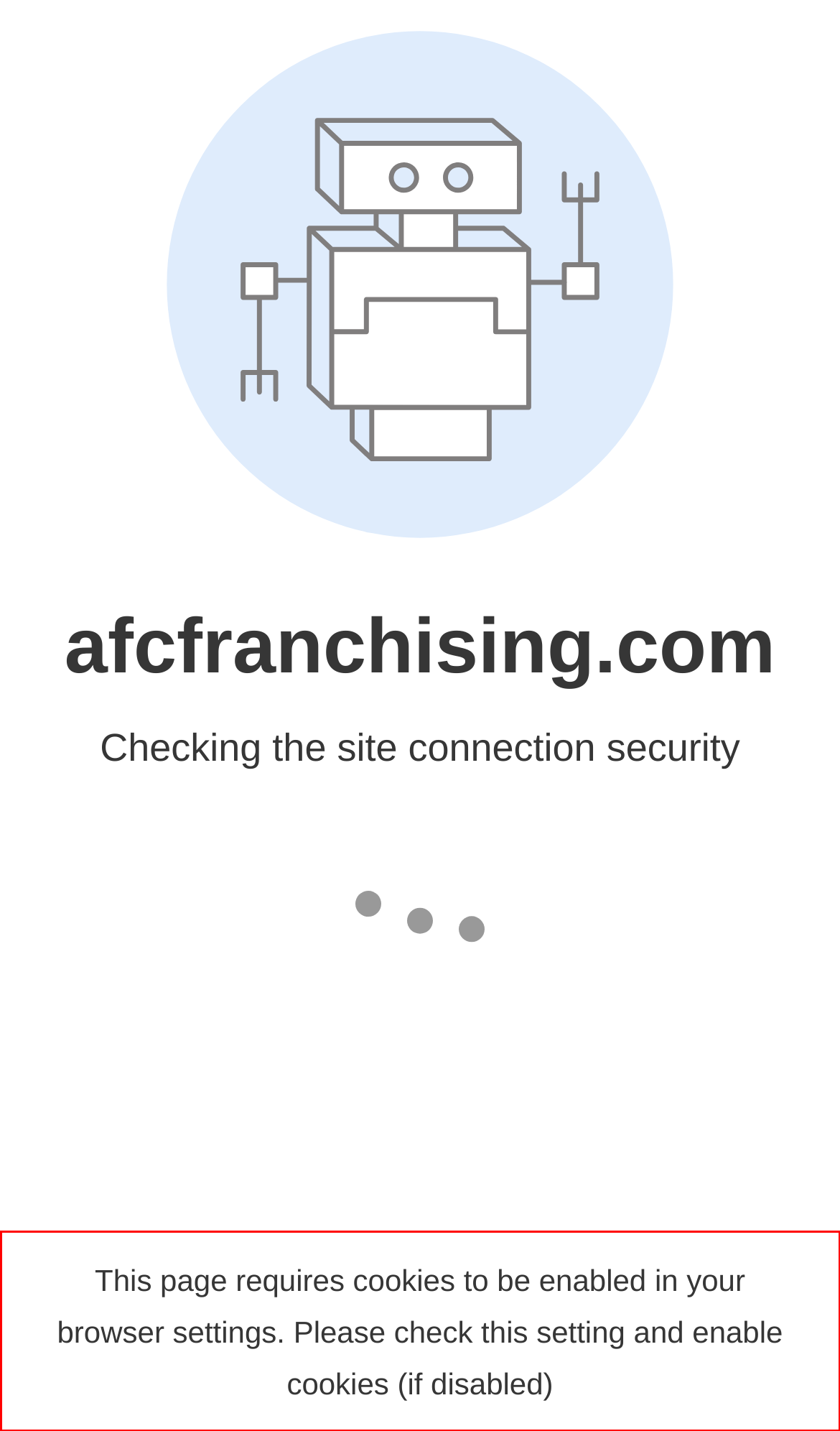Please look at the screenshot provided and find the red bounding box. Extract the text content contained within this bounding box.

This page requires cookies to be enabled in your browser settings. Please check this setting and enable cookies (if disabled)